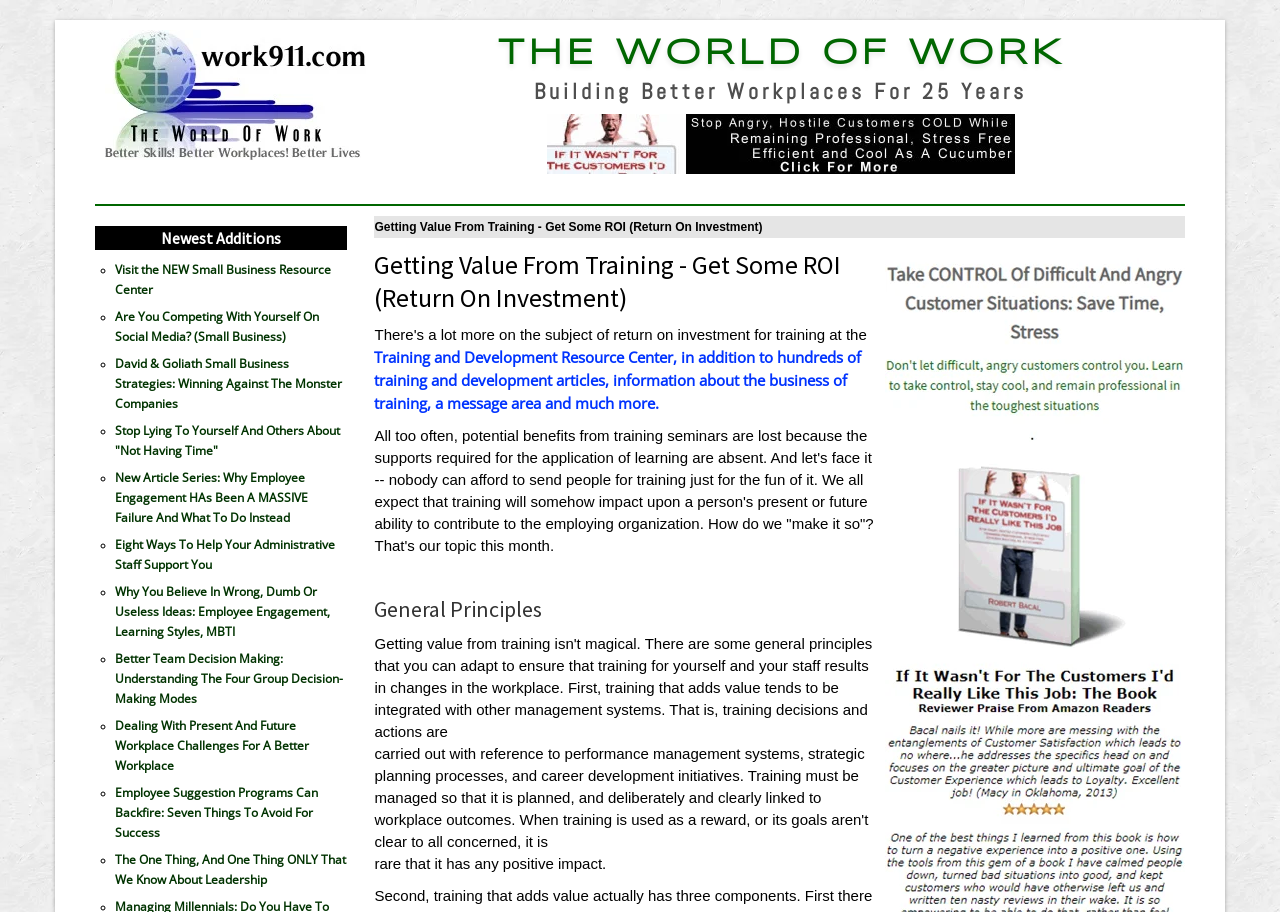What is the main topic of this webpage?
Answer the question with a detailed and thorough explanation.

Based on the webpage content, I can see that the main topic is related to training and development, as there are multiple links and articles about training seminars, employee engagement, and leadership.